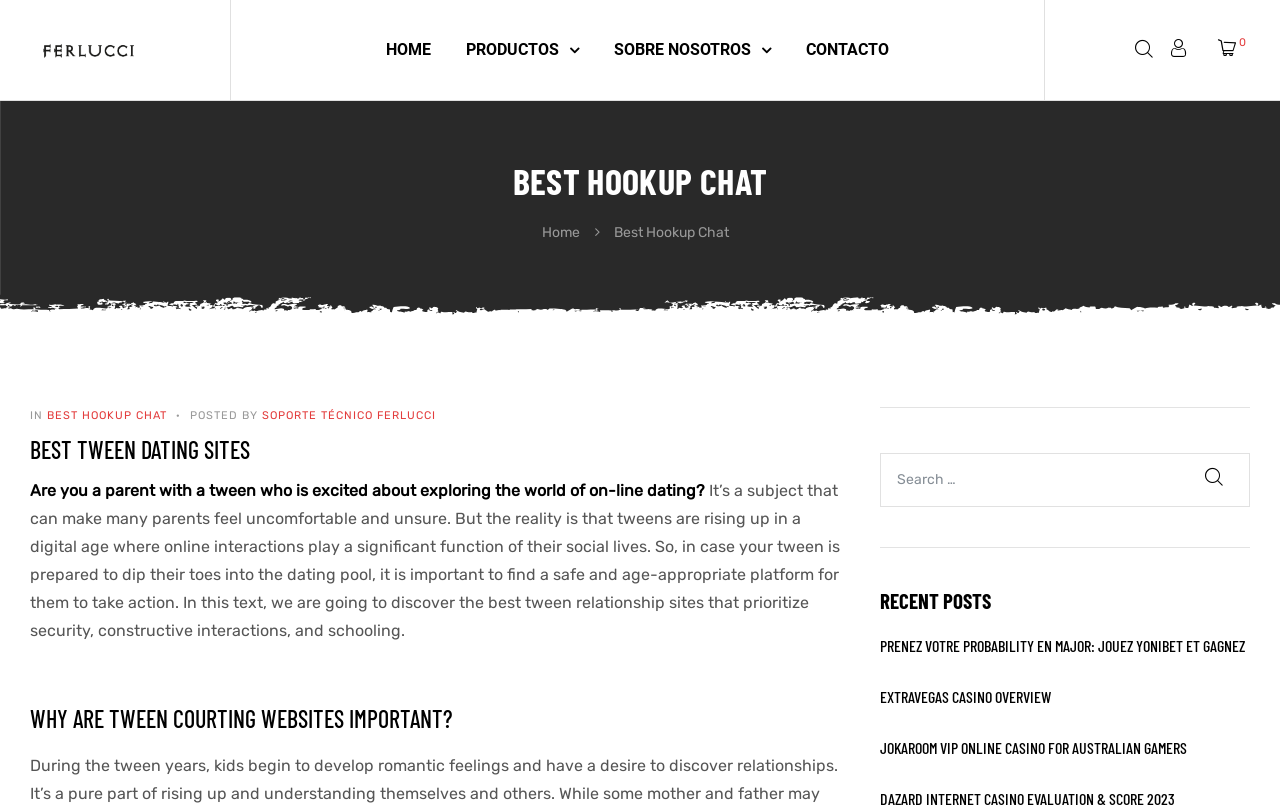Determine the title of the webpage and give its text content.

BEST HOOKUP CHAT